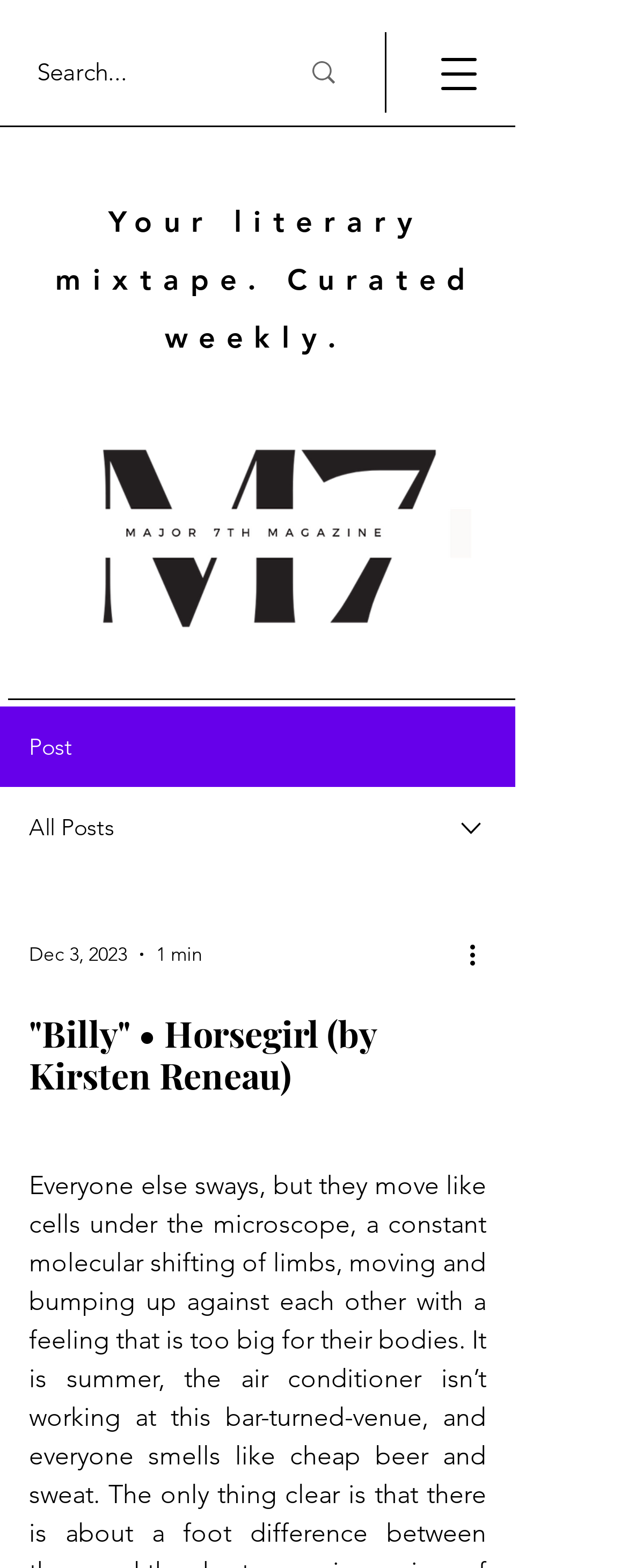Extract the main title from the webpage and generate its text.

"Billy" • Horsegirl (by Kirsten Reneau)